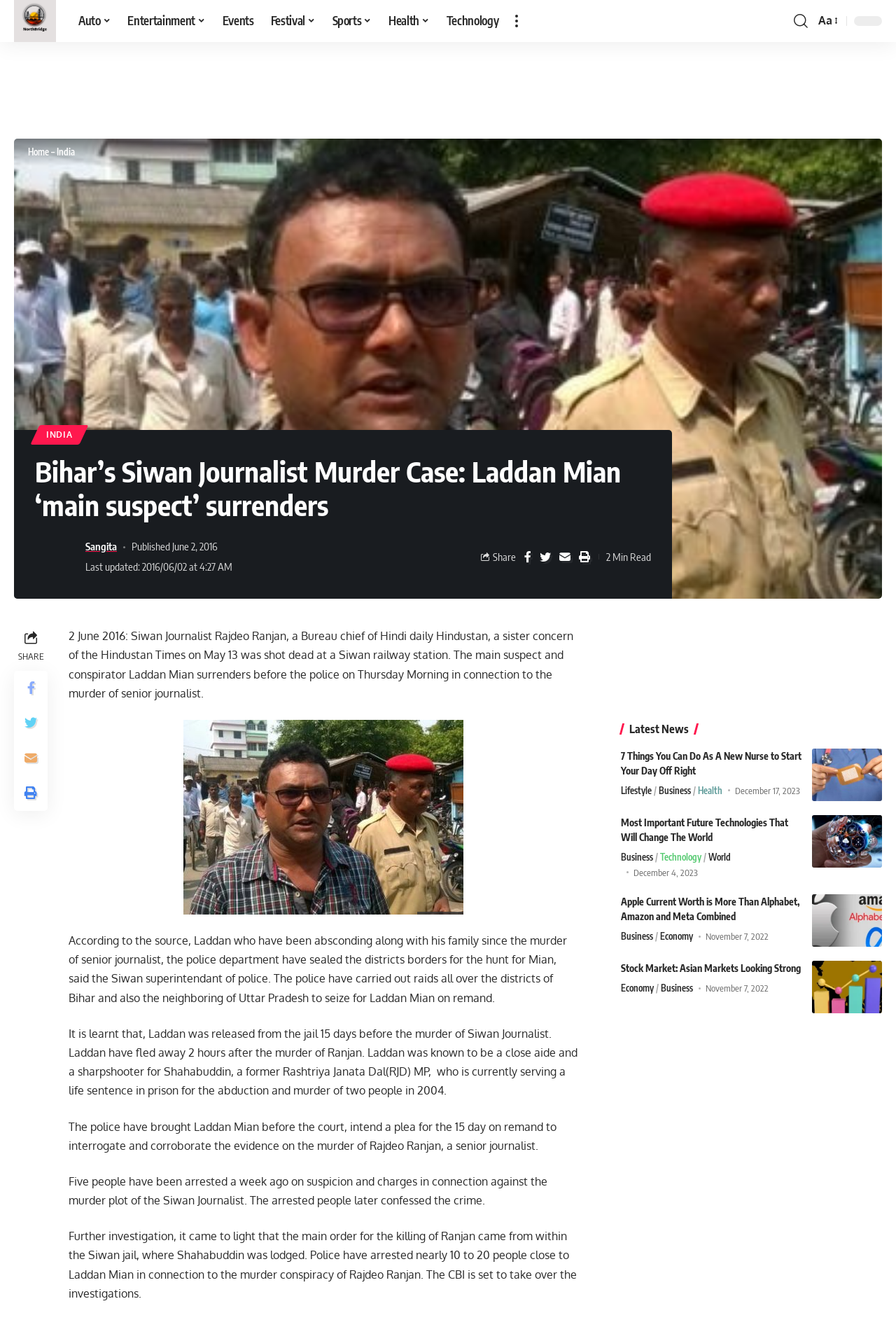Pinpoint the bounding box coordinates of the element you need to click to execute the following instruction: "Read 'Minors Whiped and injected Petrol in their Private Parts allegedly over stolen Phone'". The bounding box should be represented by four float numbers between 0 and 1, in the format [left, top, right, bottom].

[0.906, 0.567, 0.984, 0.607]